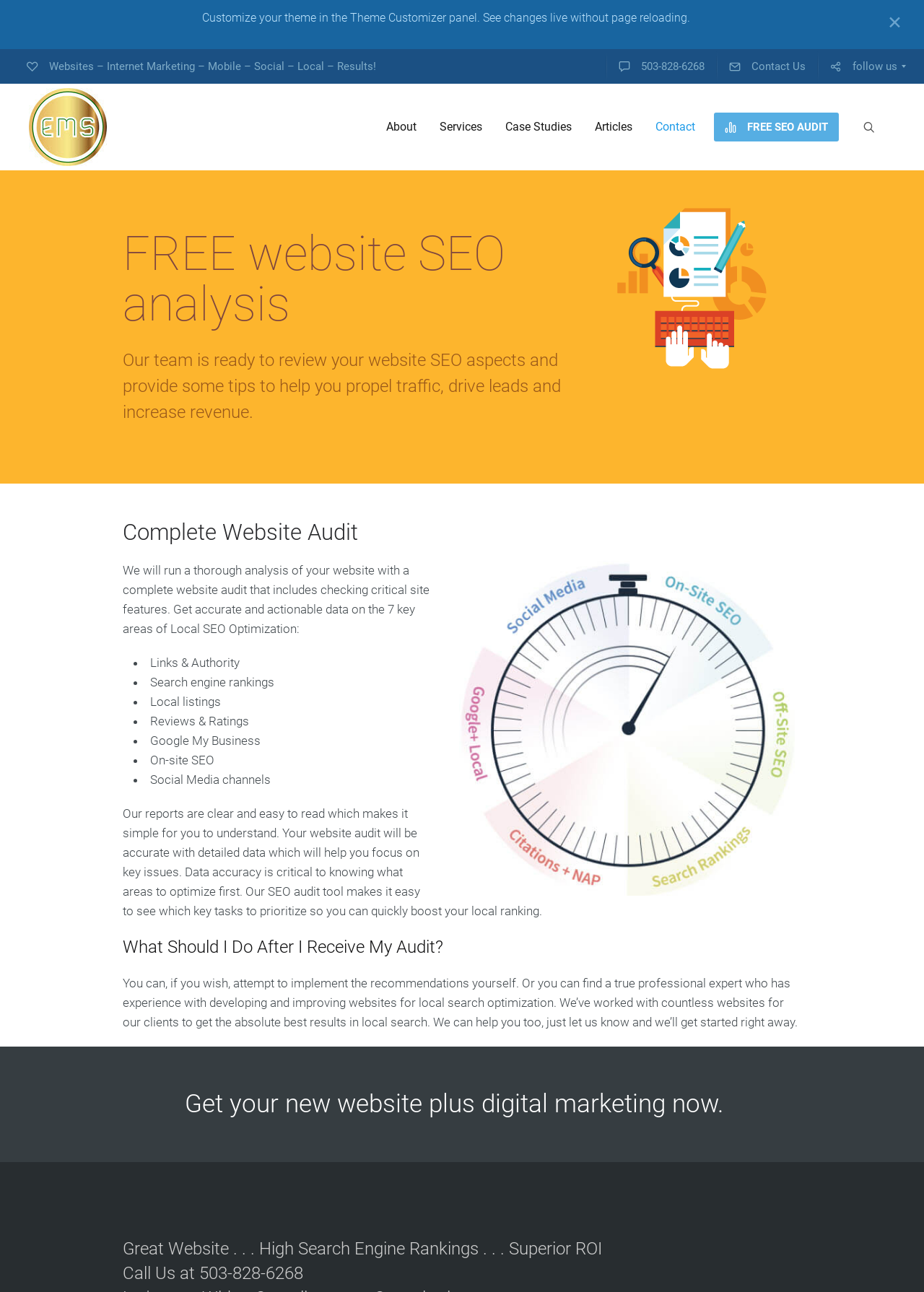Determine the bounding box coordinates in the format (top-left x, top-left y, bottom-right x, bottom-right y). Ensure all values are floating point numbers between 0 and 1. Identify the bounding box of the UI element described by: Agency Highly experienced team

[0.409, 0.15, 0.425, 0.408]